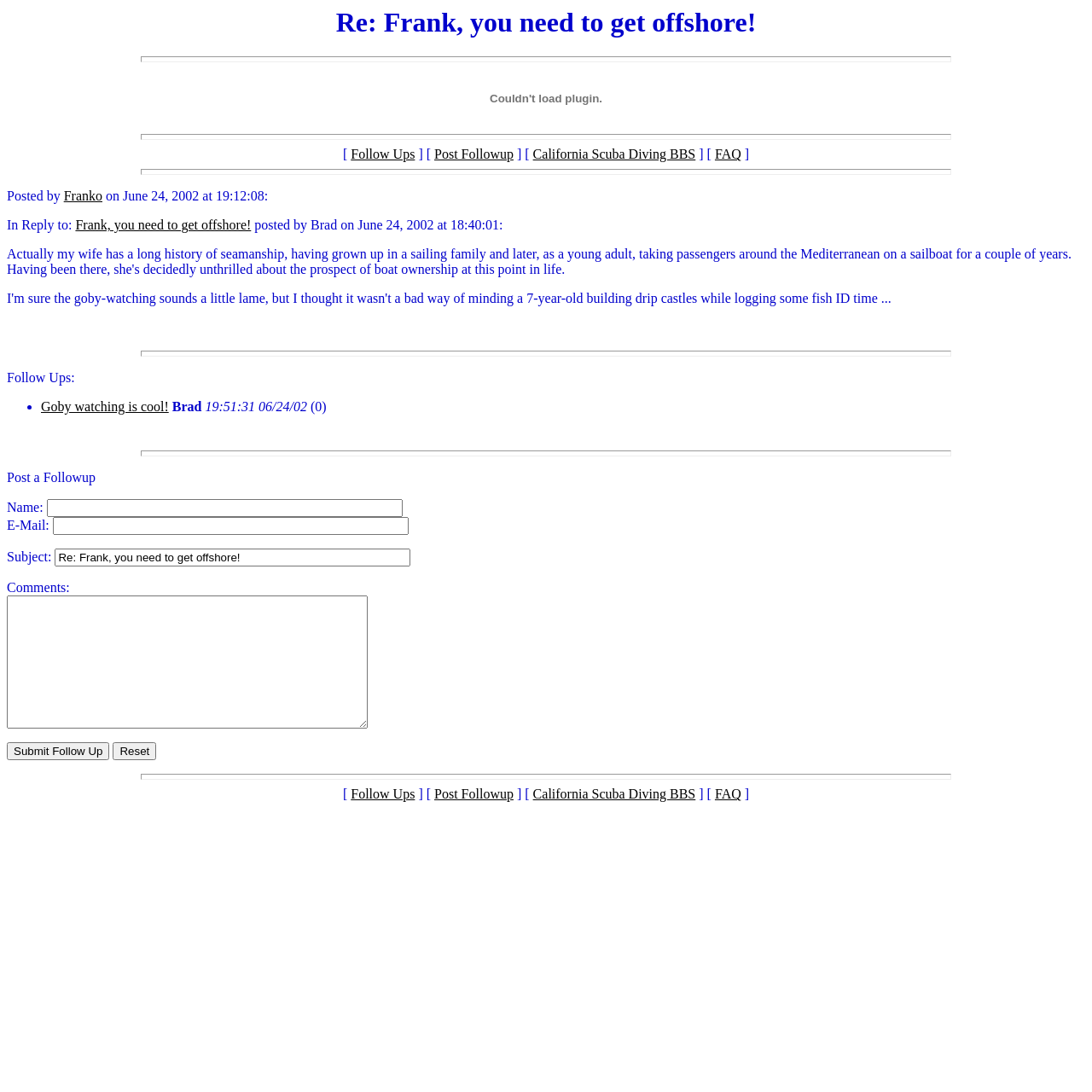Could you find the bounding box coordinates of the clickable area to complete this instruction: "Click on the 'FAQ' link"?

[0.655, 0.135, 0.679, 0.148]